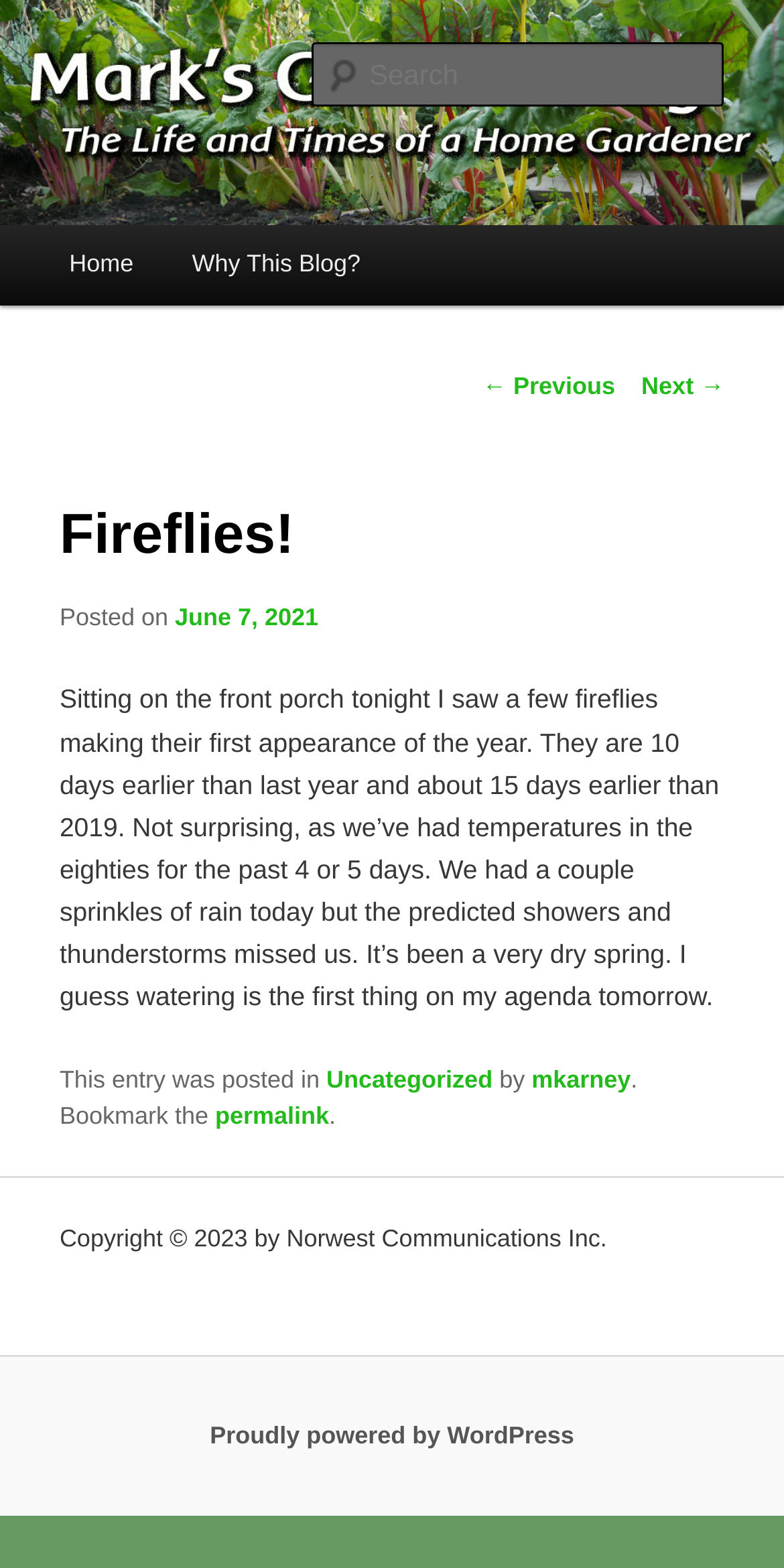Using the given description, provide the bounding box coordinates formatted as (top-left x, top-left y, bottom-right x, bottom-right y), with all values being floating point numbers between 0 and 1. Description: Proudly powered by WordPress

[0.268, 0.907, 0.732, 0.925]